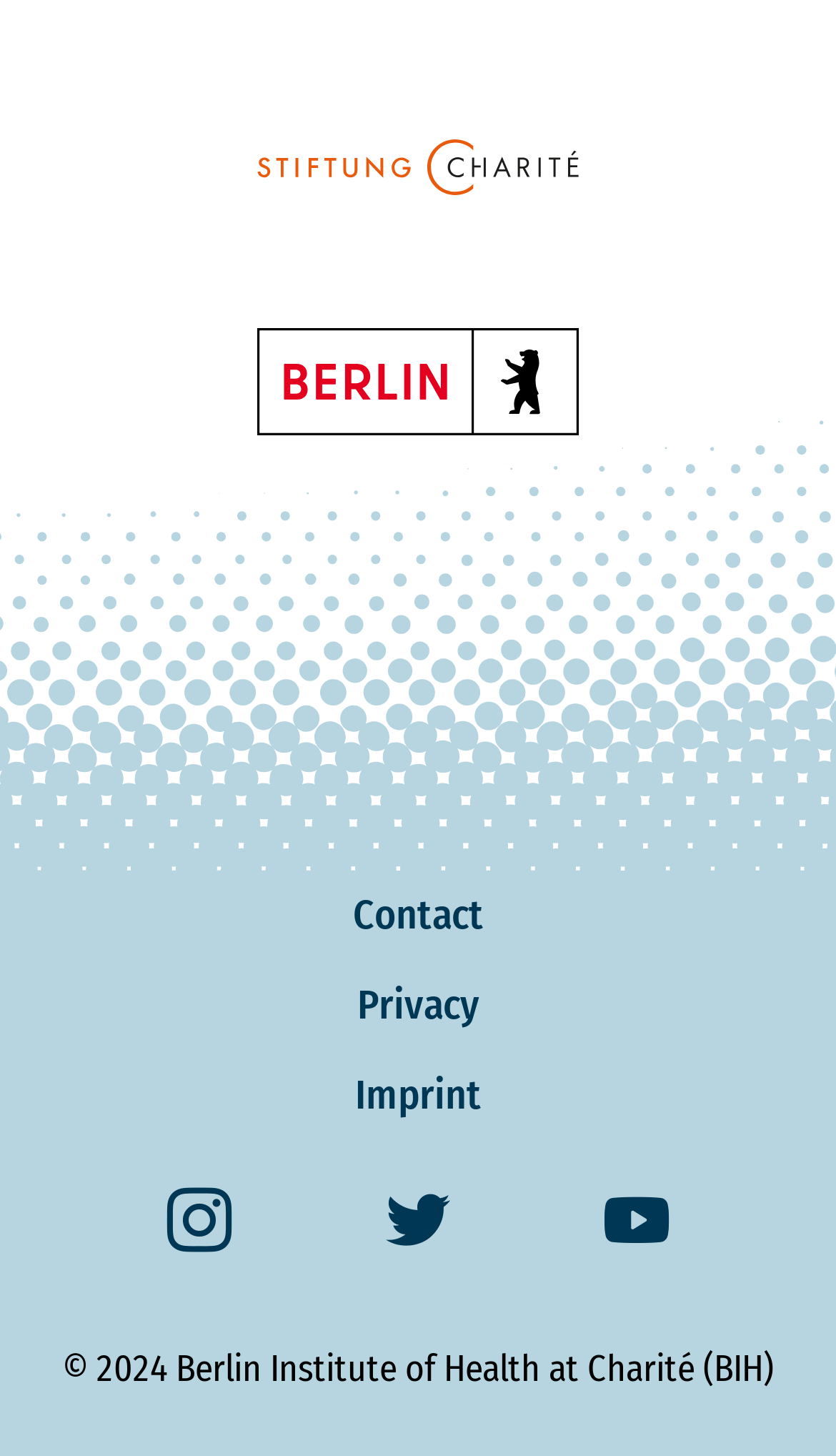How many social media links are there?
Utilize the image to construct a detailed and well-explained answer.

I counted the number of links to social media platforms, which are Instagram, Twitter, and YouTube, and found that there are three social media links.